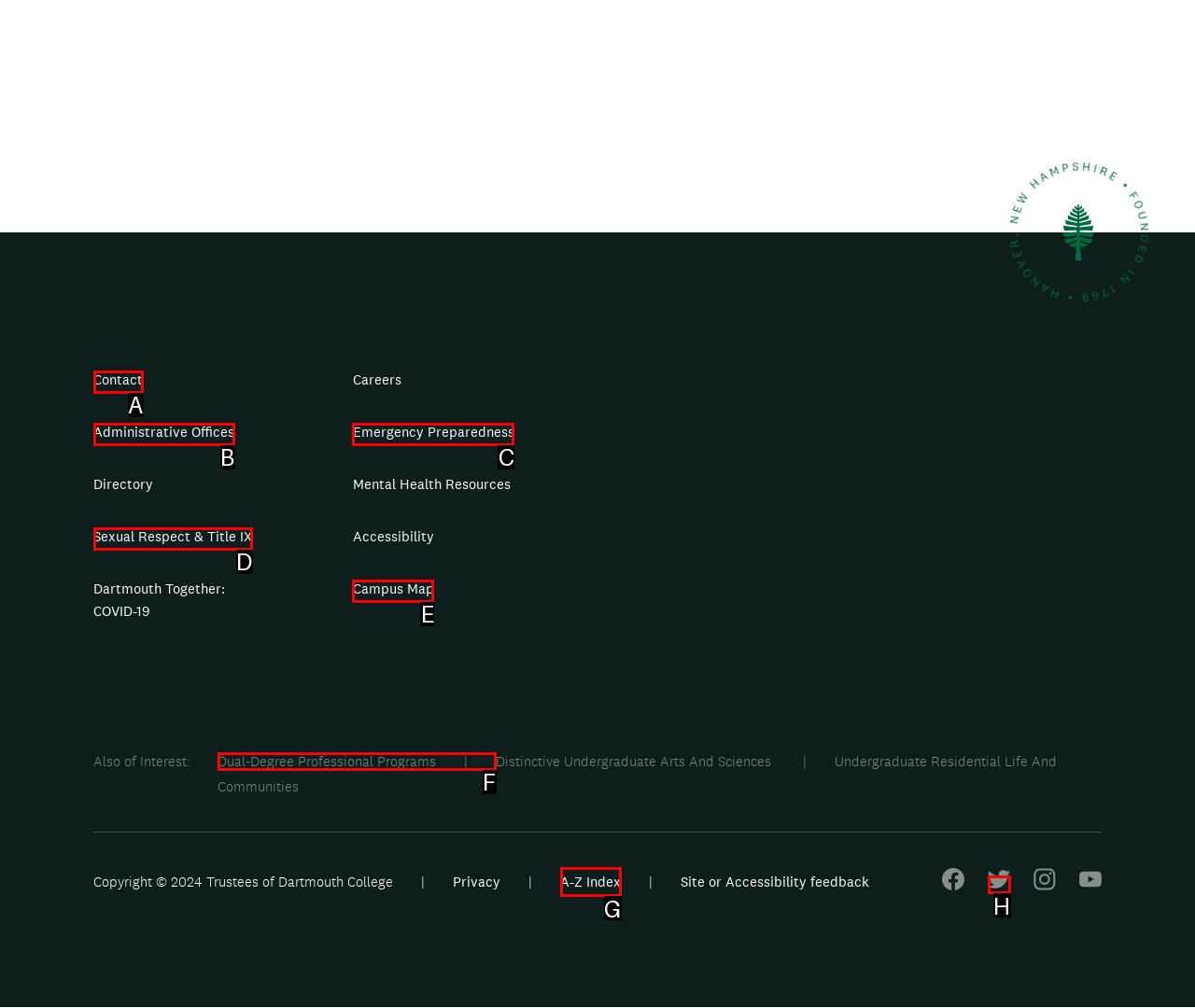Point out the option that best suits the description: Sexual Respect & Title IX
Indicate your answer with the letter of the selected choice.

D